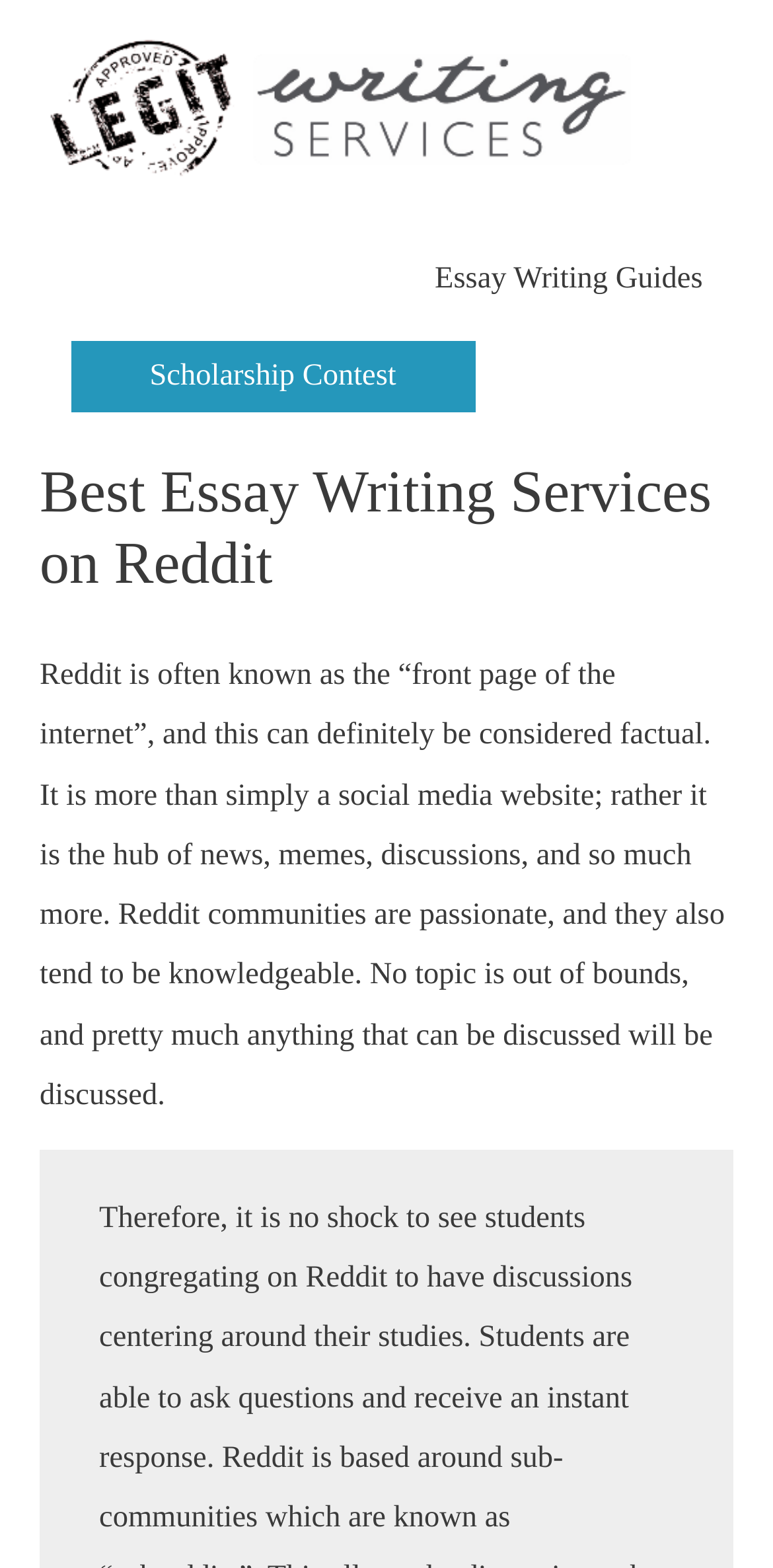Provide a brief response in the form of a single word or phrase:
What type of content is discussed on Reddit?

News, memes, discussions